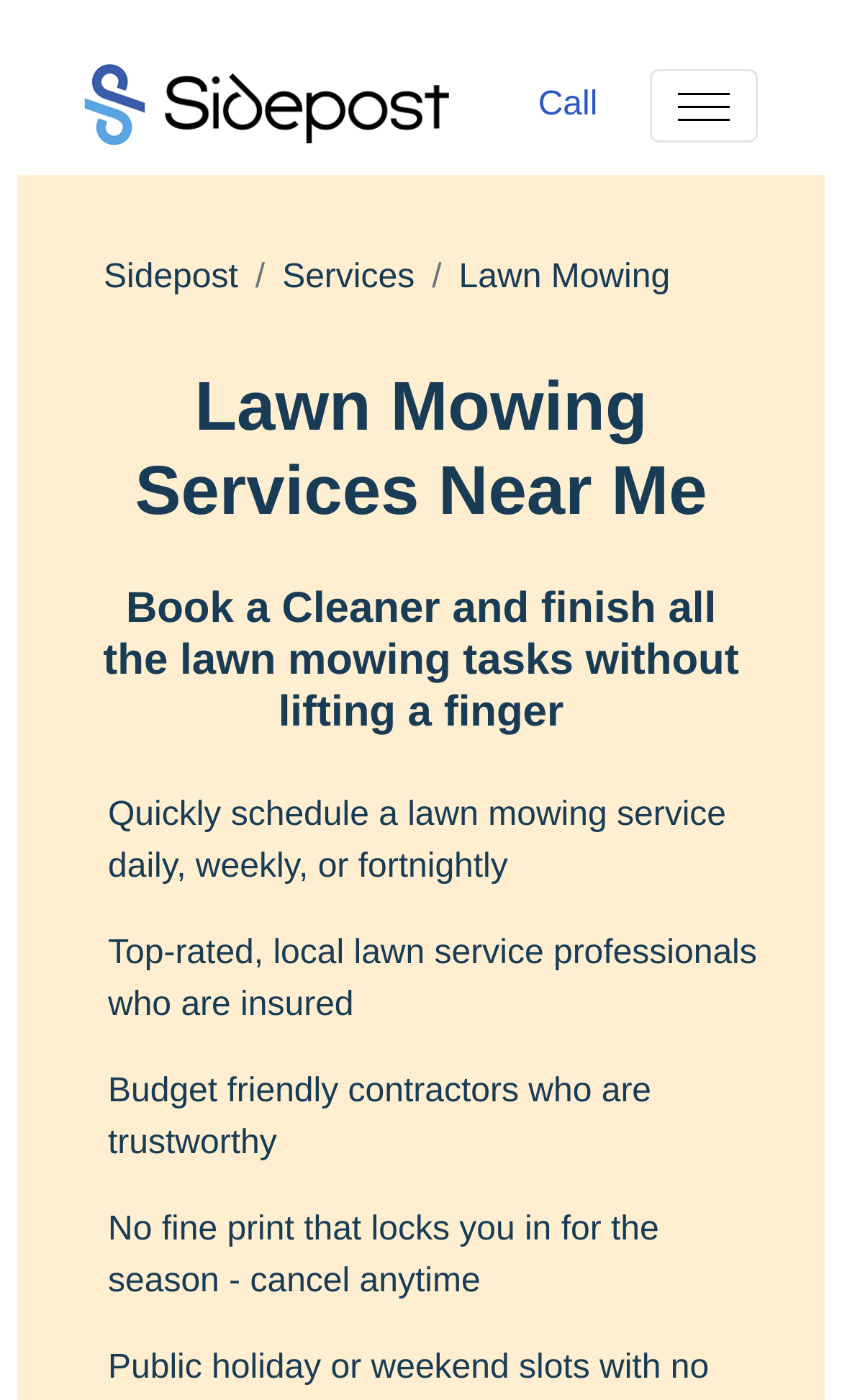Provide a brief response in the form of a single word or phrase:
What type of professionals are used for lawn mowing?

Insured local professionals